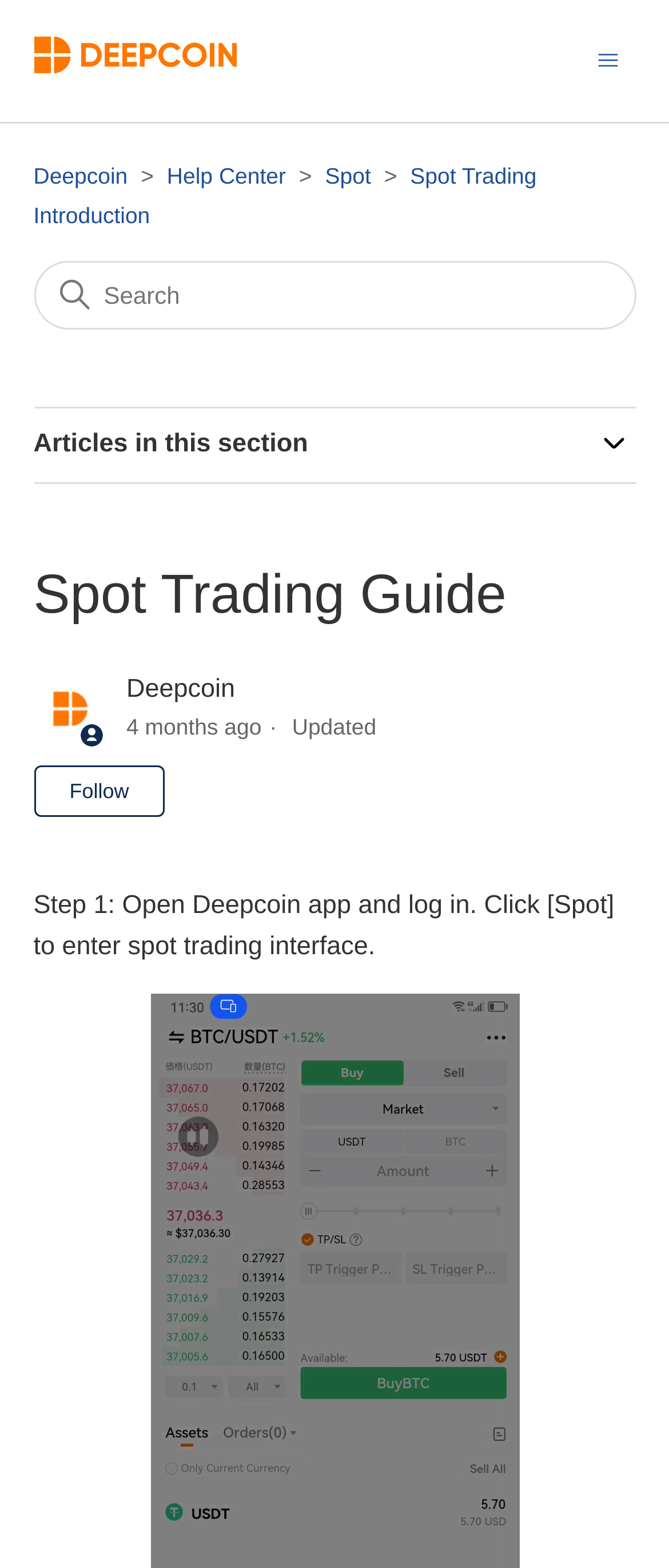Please predict the bounding box coordinates of the element's region where a click is necessary to complete the following instruction: "Search". The coordinates should be represented by four float numbers between 0 and 1, i.e., [left, top, right, bottom].

[0.05, 0.166, 0.95, 0.21]